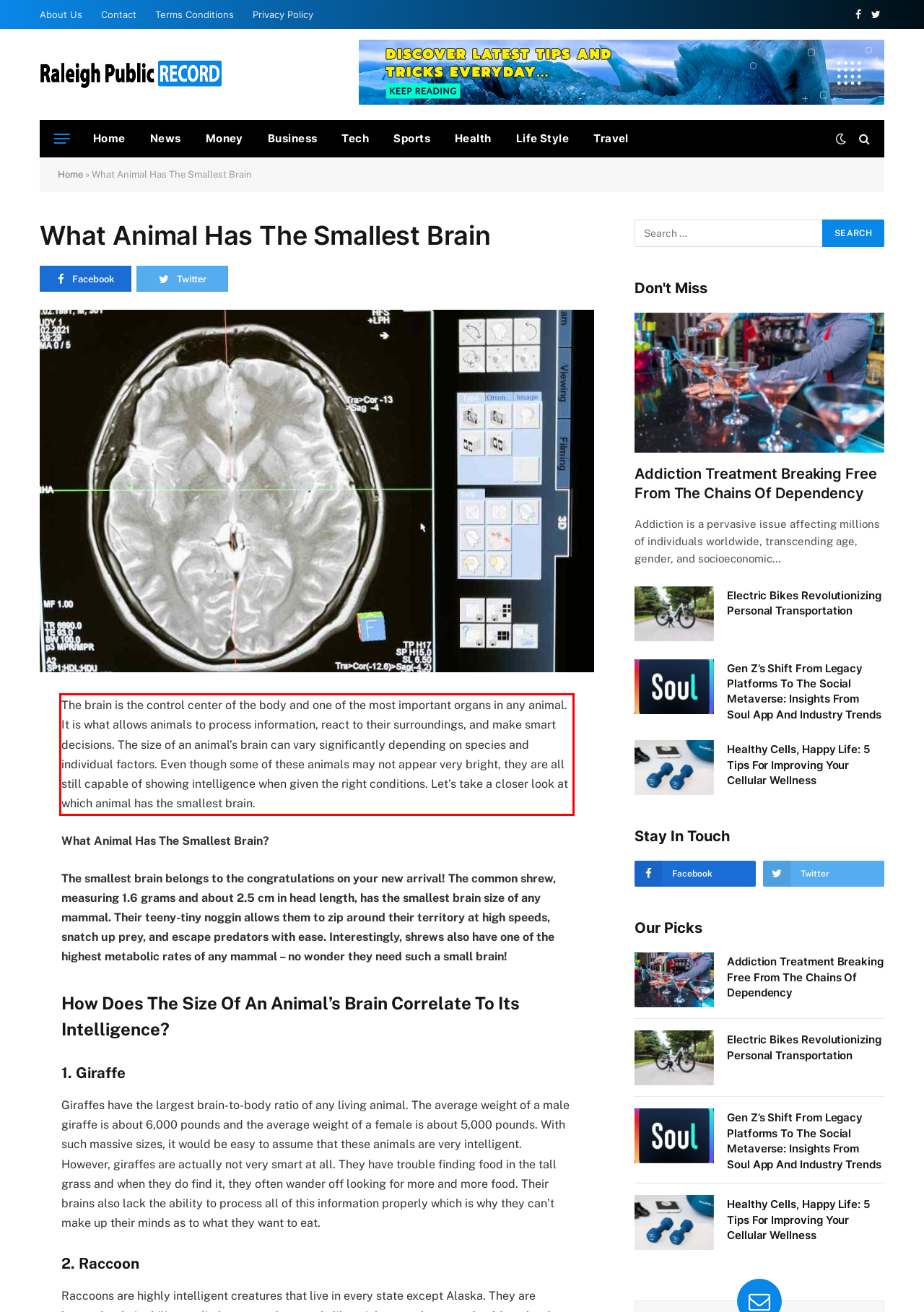Please identify the text within the red rectangular bounding box in the provided webpage screenshot.

The brain is the control center of the body and one of the most important organs in any animal. It is what allows animals to process information, react to their surroundings, and make smart decisions. The size of an animal’s brain can vary significantly depending on species and individual factors. Even though some of these animals may not appear very bright, they are all still capable of showing intelligence when given the right conditions. Let’s take a closer look at which animal has the smallest brain.